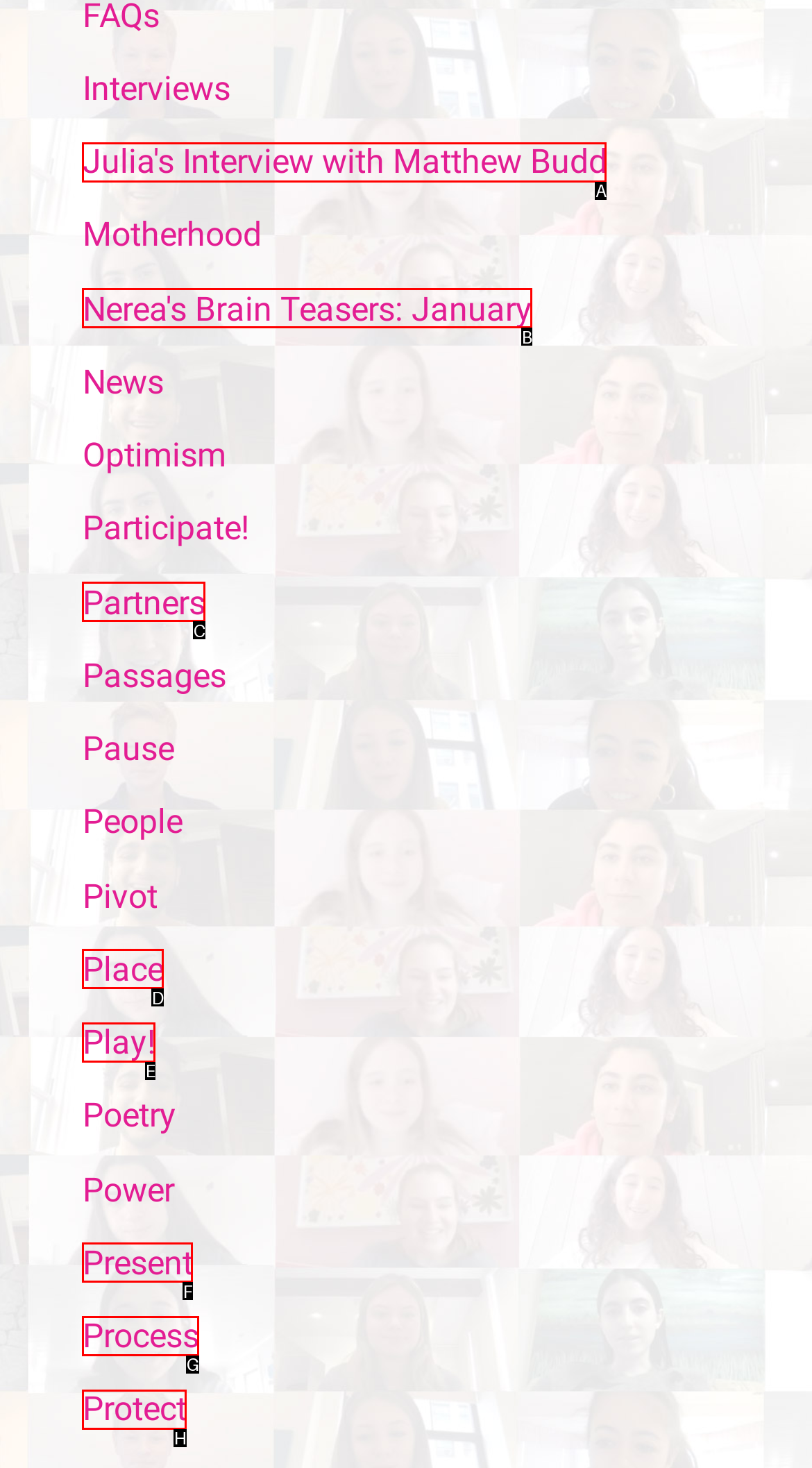Select the appropriate bounding box to fulfill the task: View Julia's interview with Matthew Budd Respond with the corresponding letter from the choices provided.

A